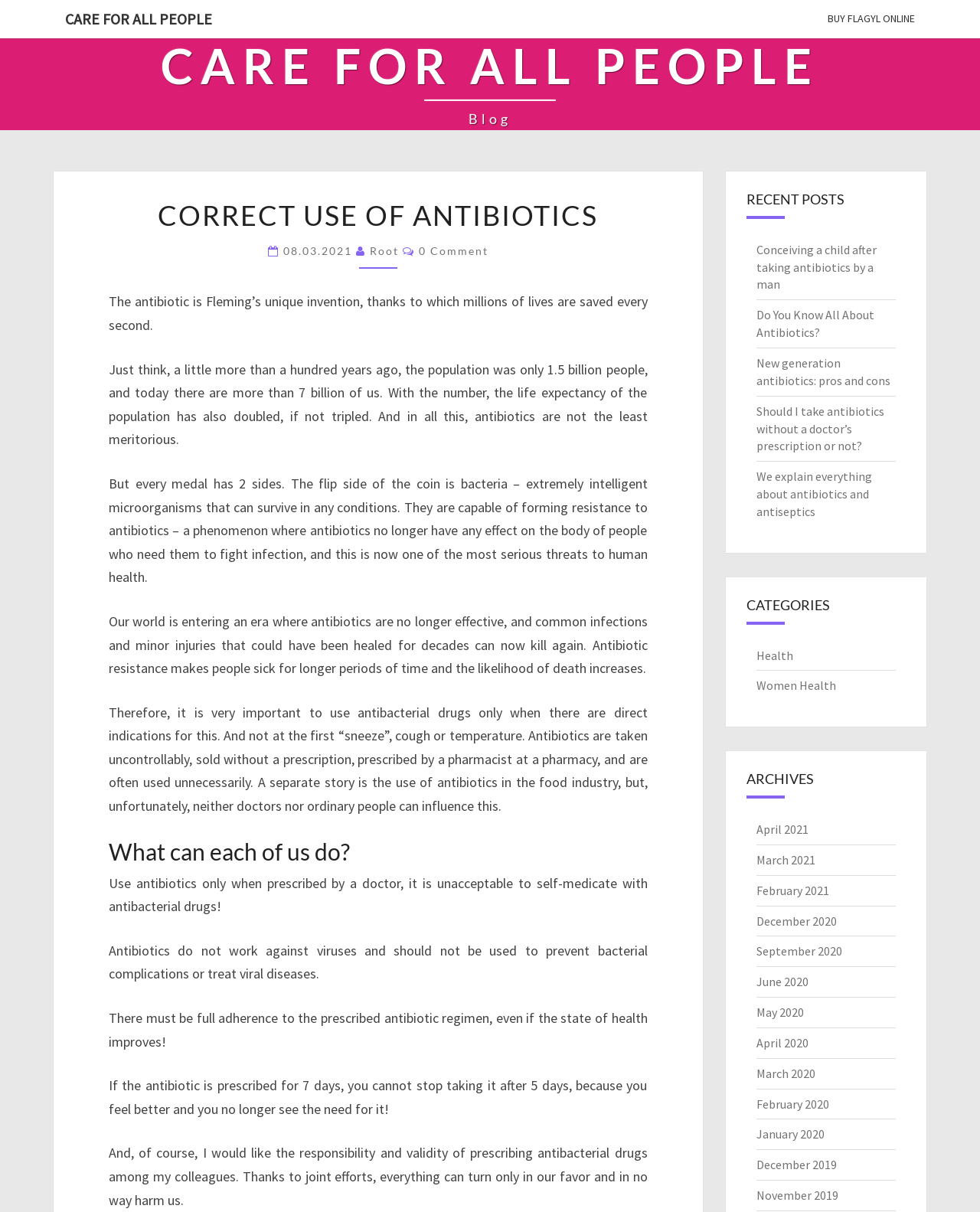Give an in-depth explanation of the webpage layout and content.

This webpage is about the correct use of antibiotics, with a focus on their importance and the risks of antibiotic resistance. At the top of the page, there are three links: "CARE FOR ALL PEOPLE", "CARE FOR ALL PEOPLE Blog", and "BUY FLAGYL ONLINE". 

Below these links, there is a header section with the title "CORRECT USE OF ANTIBIOTICS" and a date "08.03.2021" with a comment count of 0. 

The main content of the page is divided into several sections. The first section discusses the importance of antibiotics, citing their role in saving millions of lives and increasing life expectancy. However, it also warns about the risks of antibiotic resistance, which can make common infections and minor injuries deadly again.

The next section, "What can each of us do?", provides guidelines for the responsible use of antibiotics. It advises against self-medication, emphasizes the importance of following a doctor's prescription, and warns against stopping antibiotic treatment prematurely.

On the right side of the page, there are three columns: "RECENT POSTS", "CATEGORIES", and "ARCHIVES". The "RECENT POSTS" column lists five links to related articles, while the "CATEGORIES" column lists two categories: "Health" and "Women Health". The "ARCHIVES" column lists 12 links to monthly archives, ranging from April 2021 to November 2019.